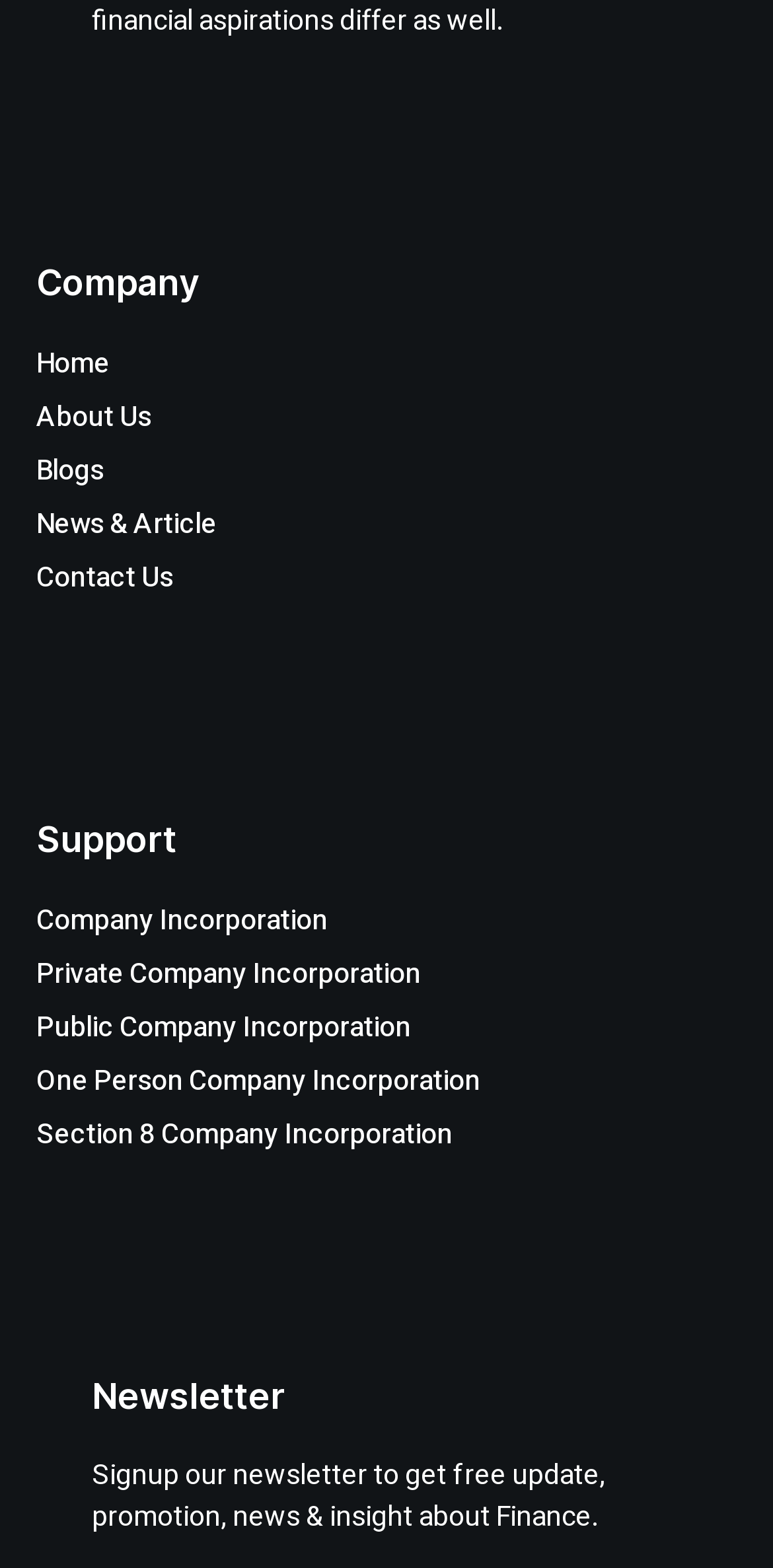Based on the provided description, "Private Company Incorporation", find the bounding box of the corresponding UI element in the screenshot.

[0.047, 0.607, 0.881, 0.634]